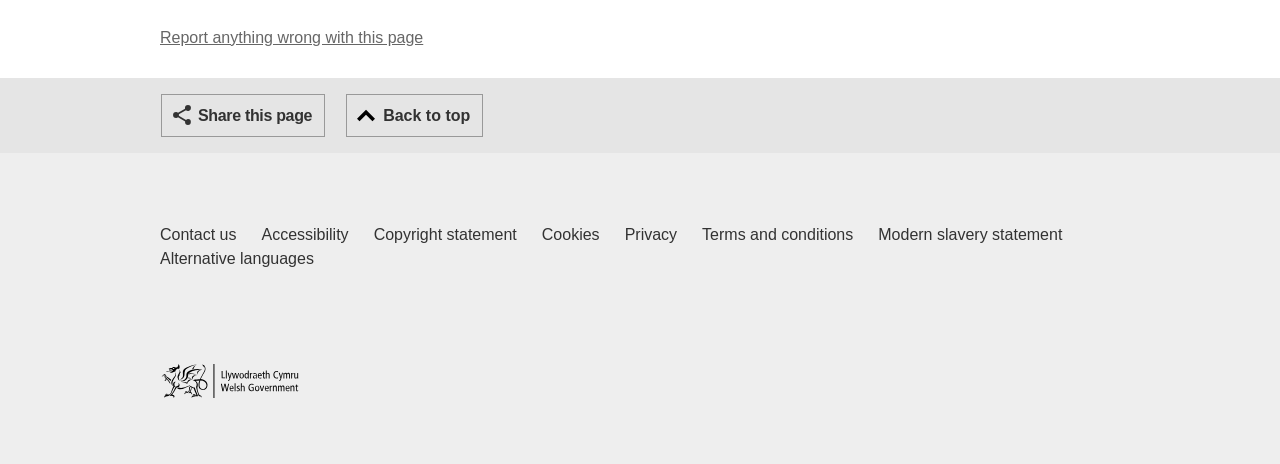What is the function of the 'Share this page' button?
Please provide a single word or phrase as your answer based on the image.

To share the page